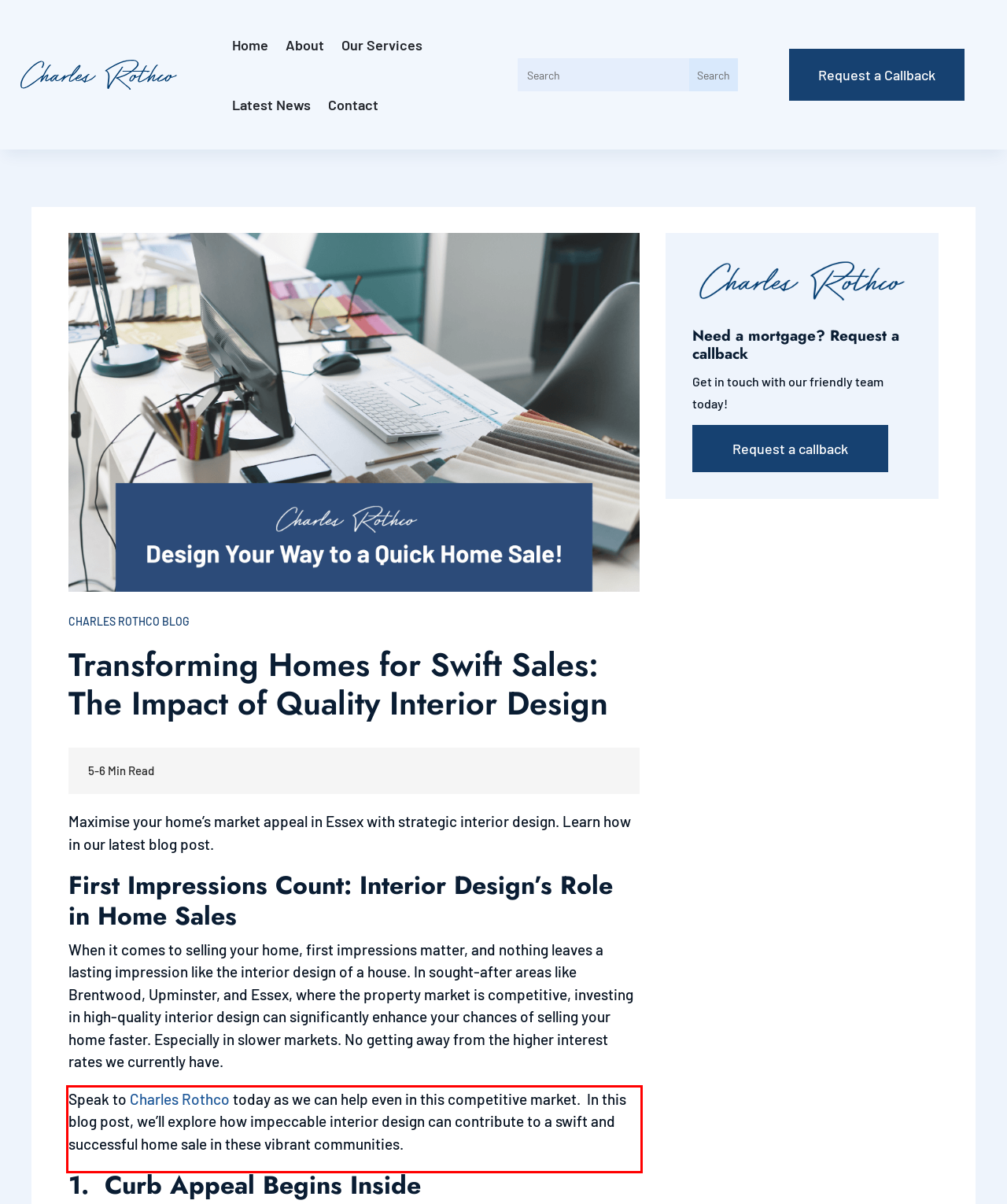Locate the red bounding box in the provided webpage screenshot and use OCR to determine the text content inside it.

Speak to Charles Rothco today as we can help even in this competitive market. In this blog post, we’ll explore how impeccable interior design can contribute to a swift and successful home sale in these vibrant communities.